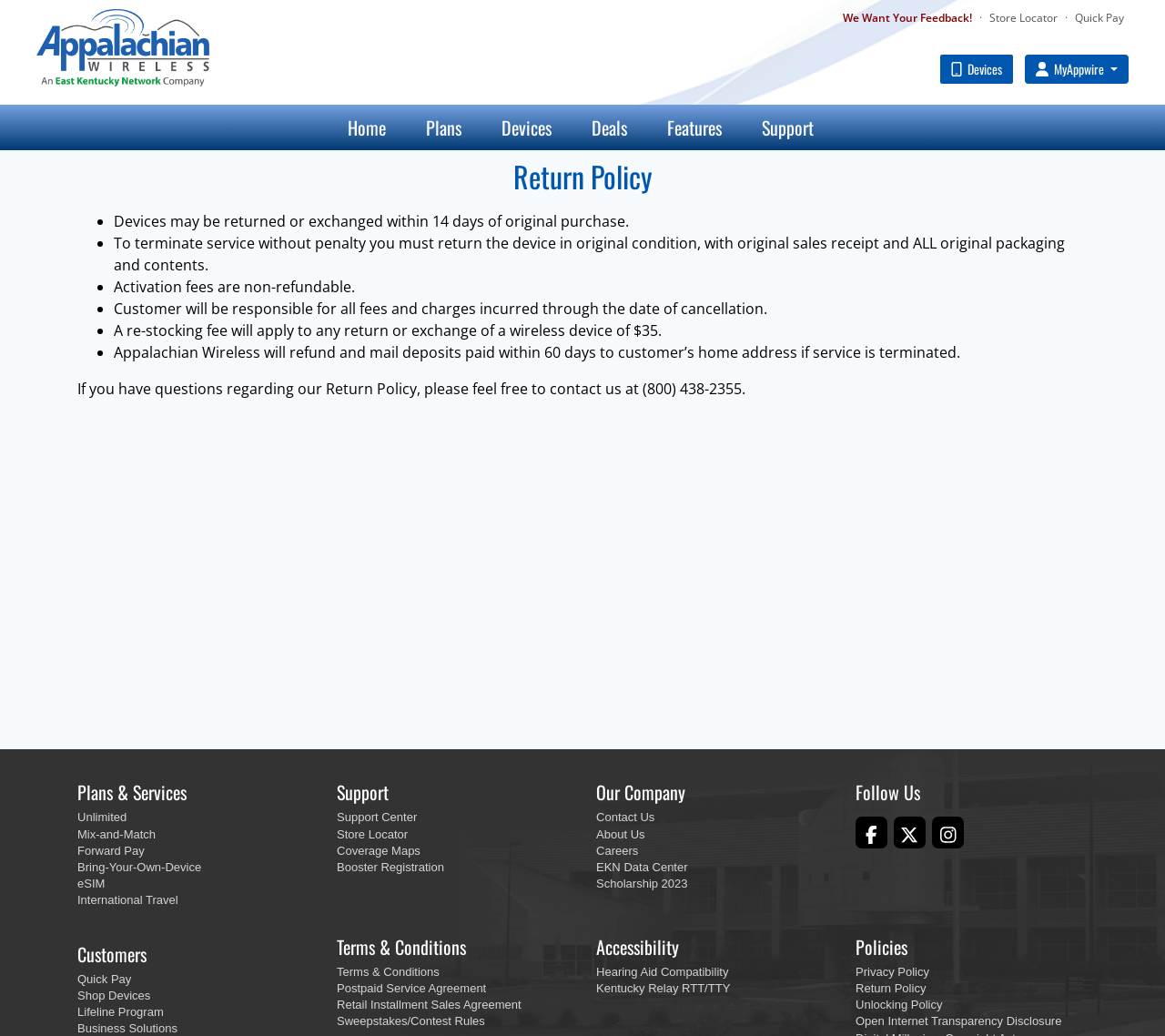Given the content of the image, can you provide a detailed answer to the question?
What is the name of the wireless provider?

I found the answer by looking at the image element with the text 'Appalachian Wireless' at the top of the page, which suggests that it is the name of the wireless provider.